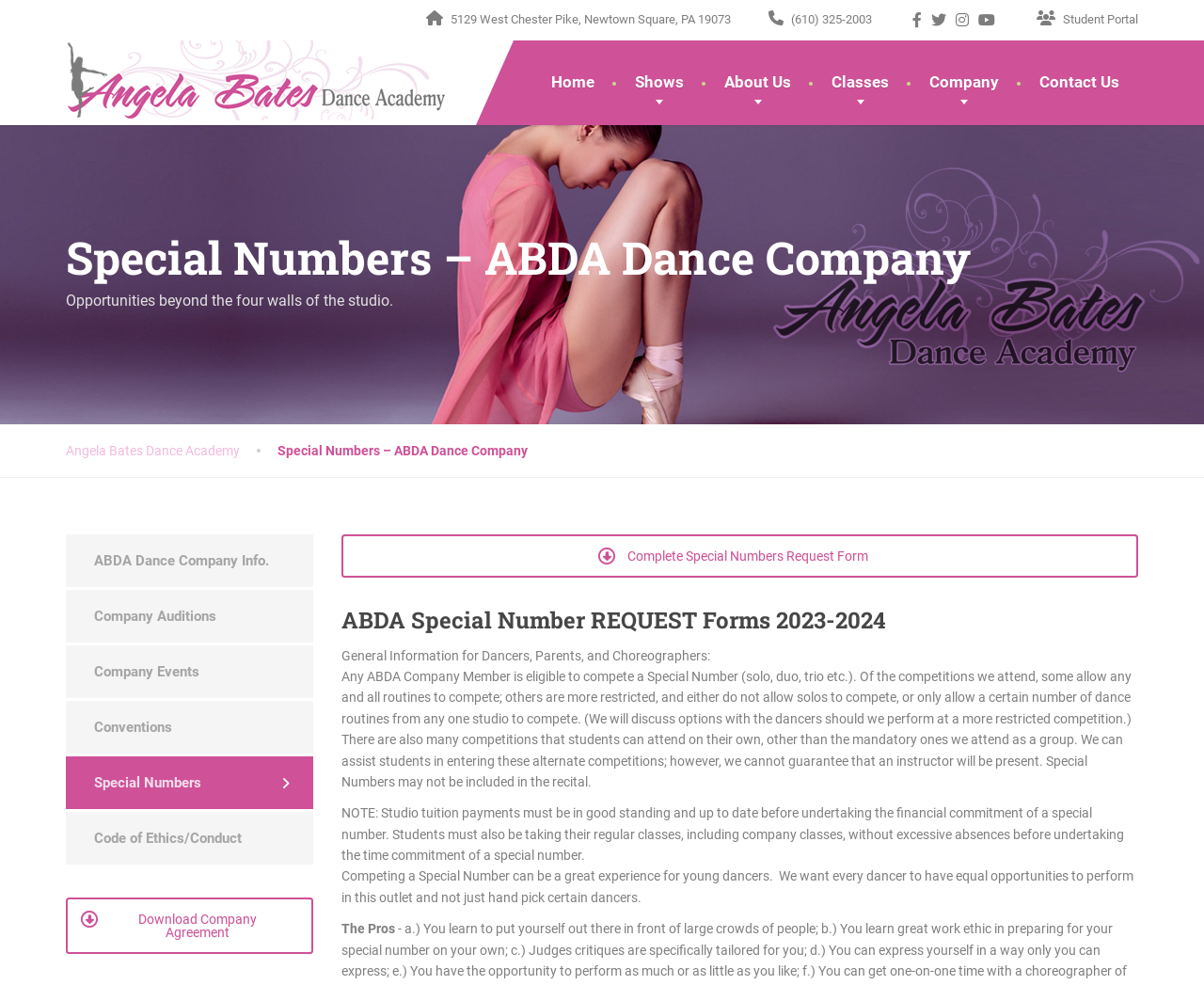Locate the bounding box coordinates of the clickable region necessary to complete the following instruction: "Log in to Student Portal". Provide the coordinates in the format of four float numbers between 0 and 1, i.e., [left, top, right, bottom].

[0.861, 0.012, 0.945, 0.027]